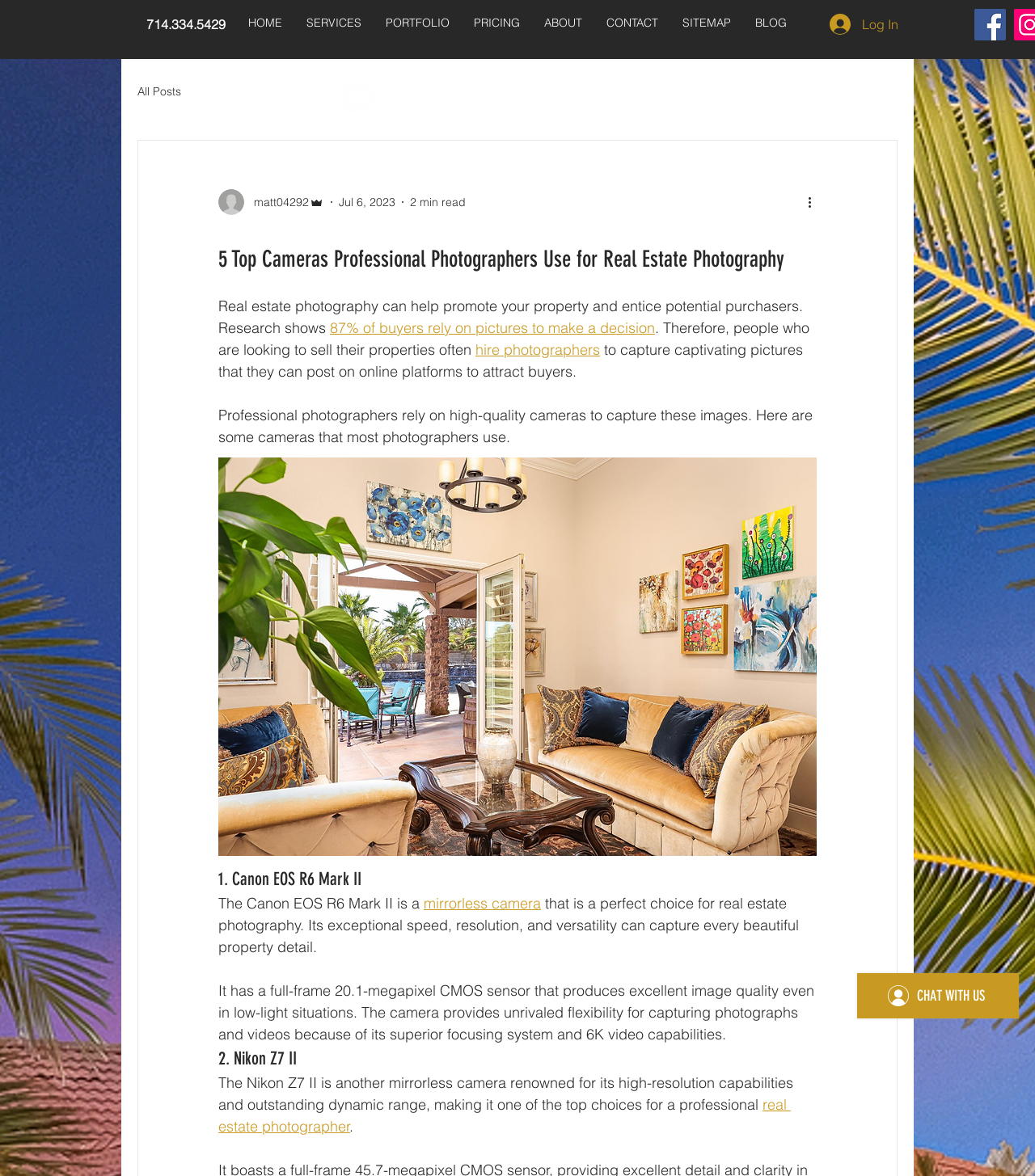What is the name of the company providing media services?
Give a comprehensive and detailed explanation for the question.

I found the answer by looking at the headings on the webpage, specifically the one that says 'ESTATE MEDIA SERVICES'. This heading is describing a company that provides media services.